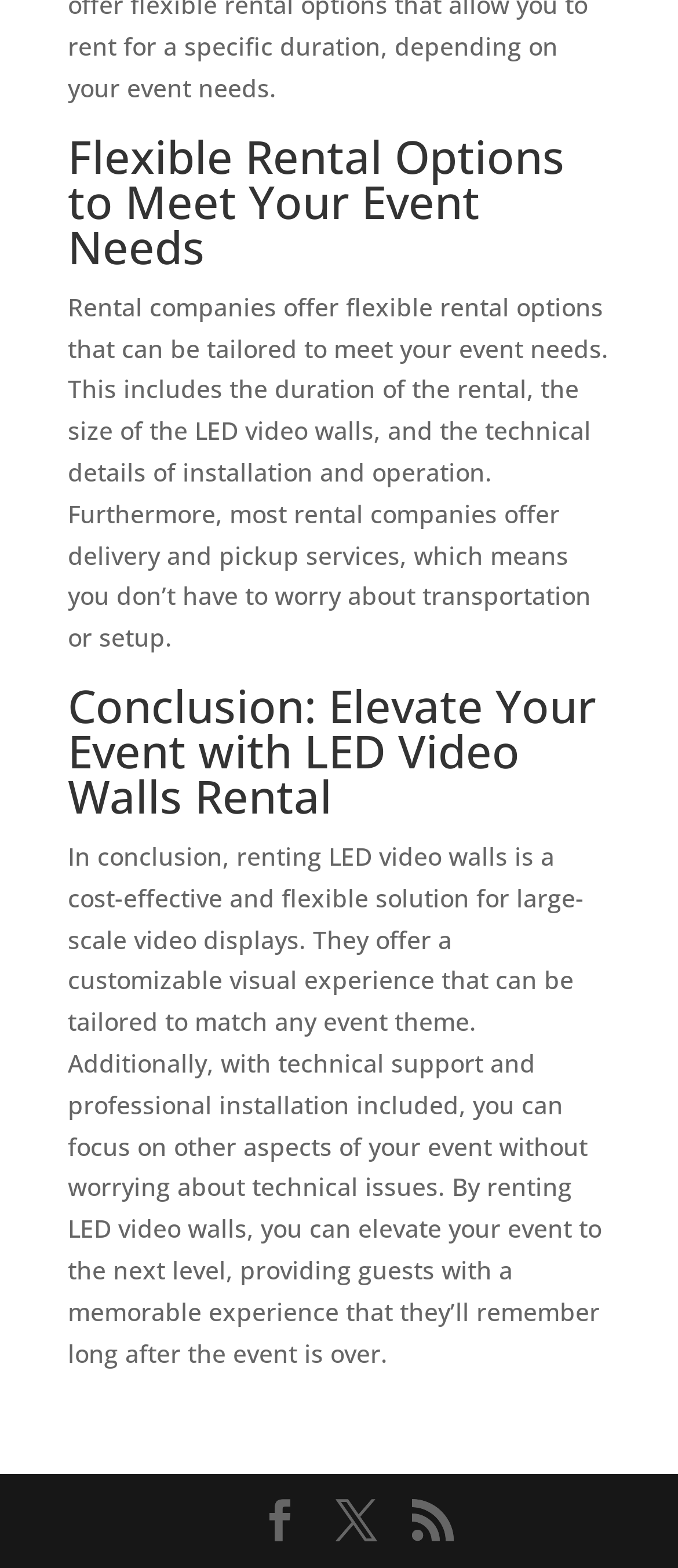Identify the bounding box for the described UI element: "X".

[0.495, 0.957, 0.556, 0.985]